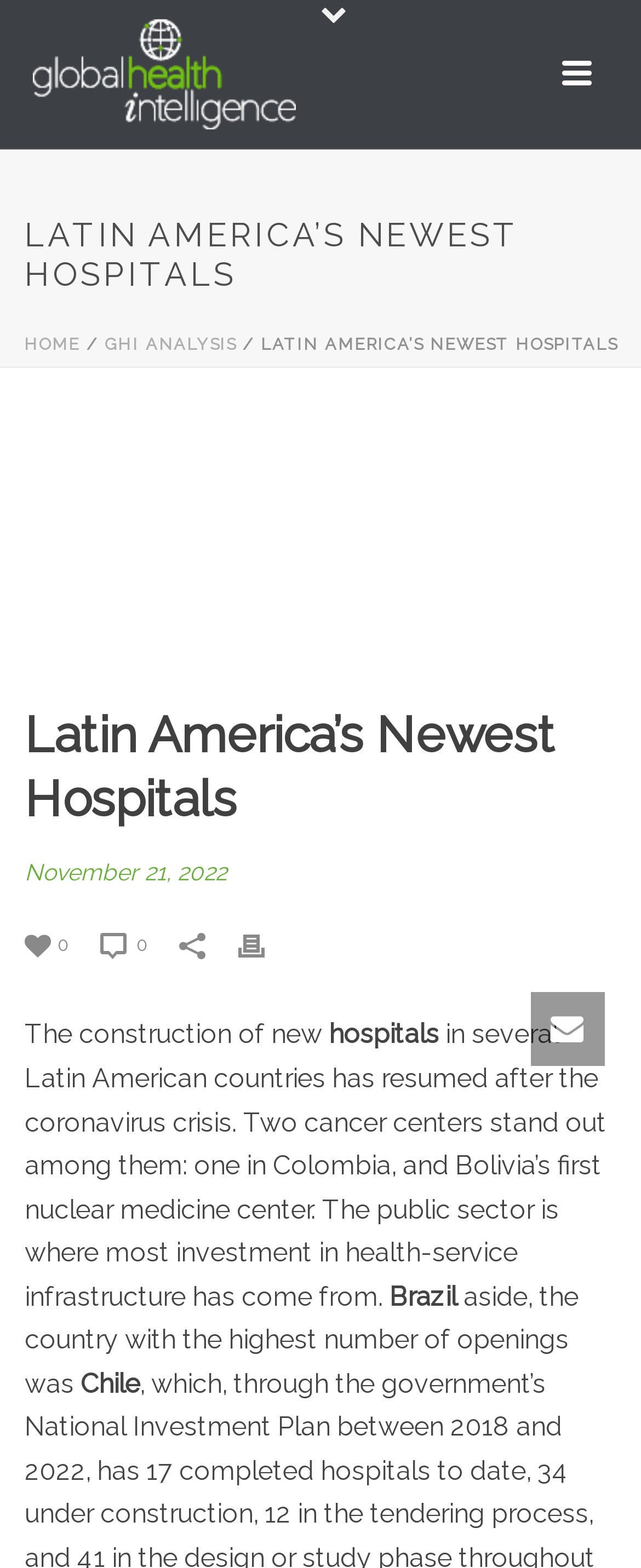Identify the bounding box coordinates of the element to click to follow this instruction: 'Read about Latin America’s Newest Hospitals'. Ensure the coordinates are four float values between 0 and 1, provided as [left, top, right, bottom].

[0.038, 0.448, 0.962, 0.53]